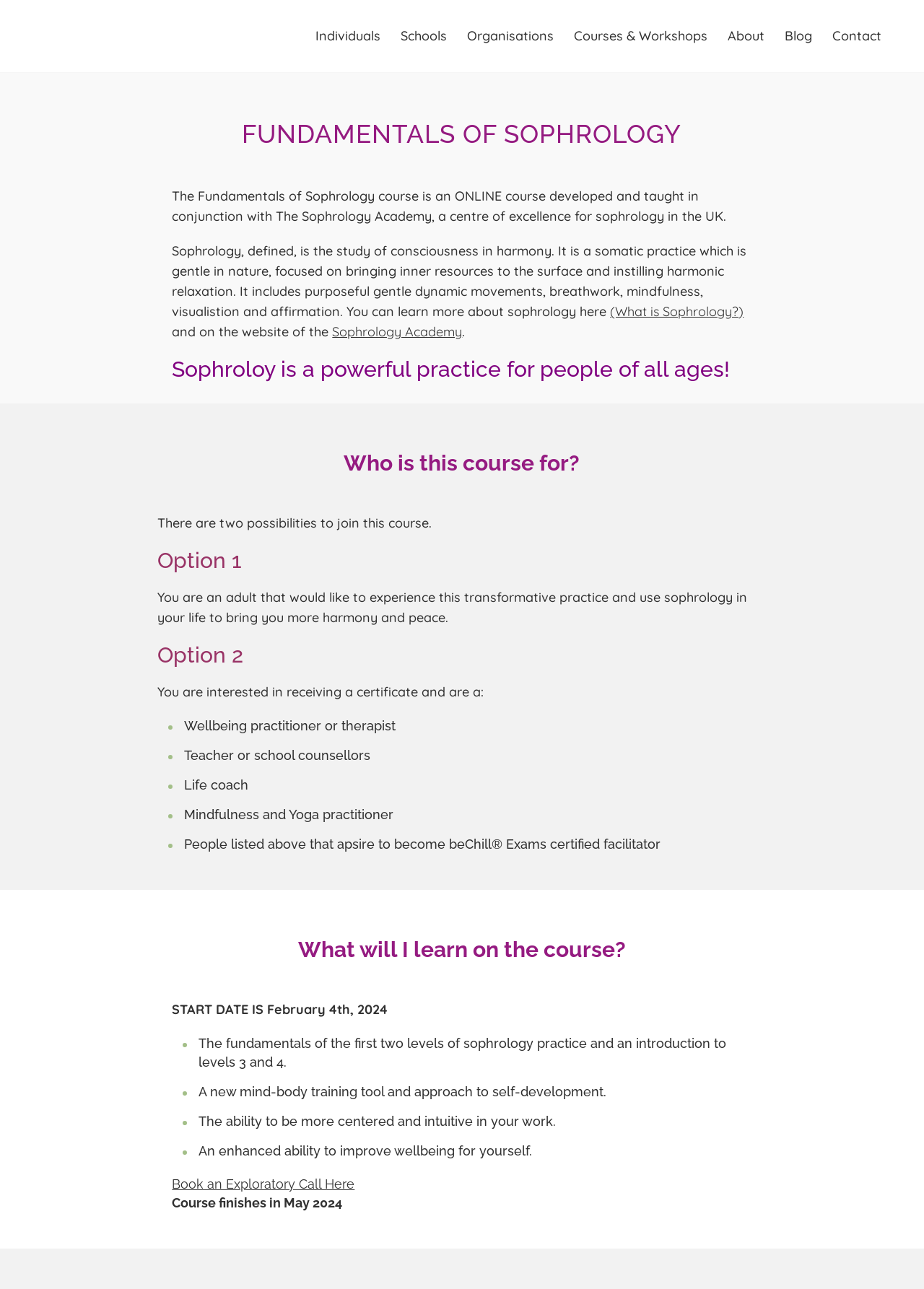Locate the bounding box coordinates of the UI element described by: "Sophrology Academy". Provide the coordinates as four float numbers between 0 and 1, formatted as [left, top, right, bottom].

[0.36, 0.251, 0.5, 0.264]